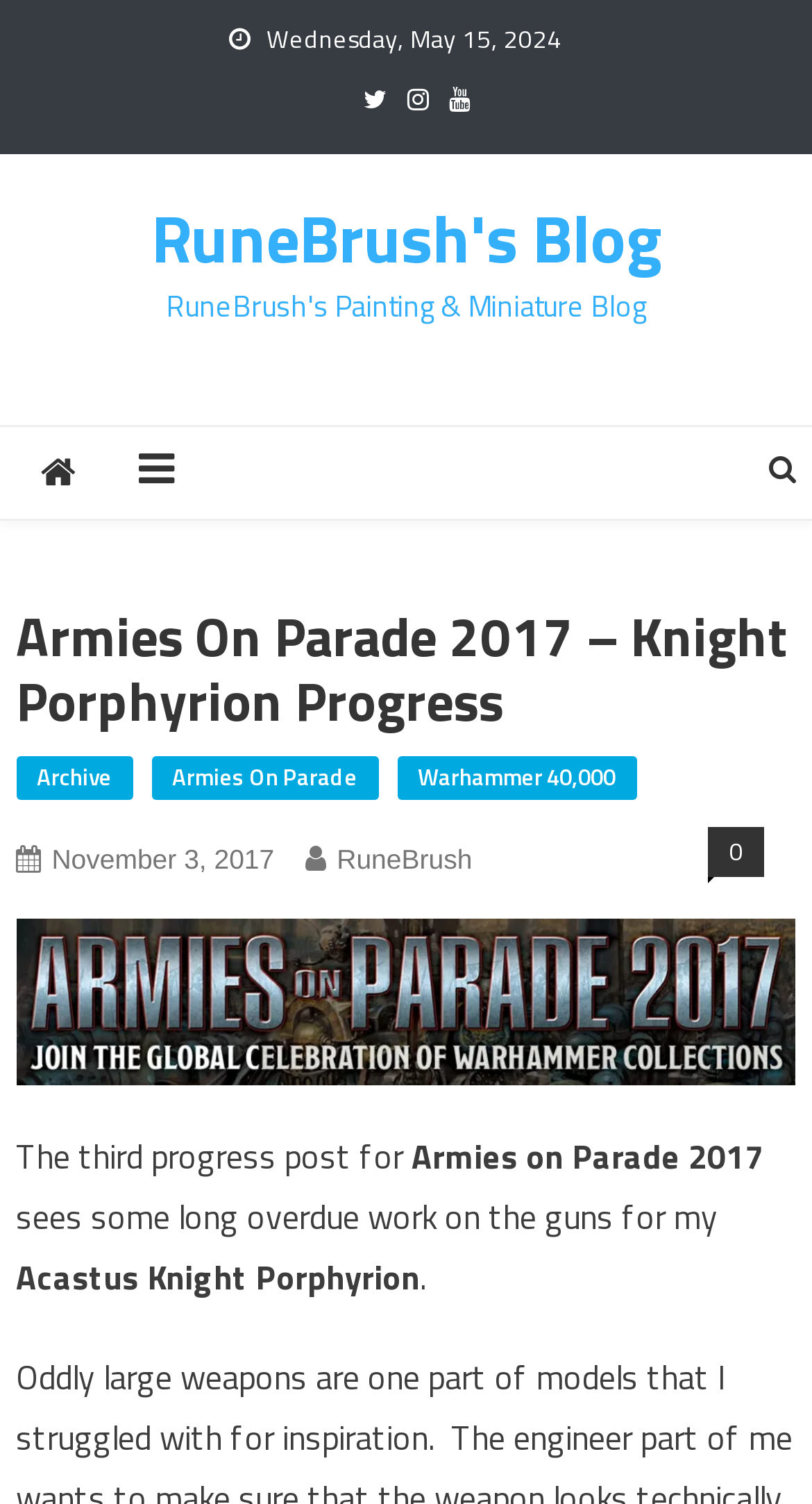Please provide a brief answer to the following inquiry using a single word or phrase:
What is the topic of the blog post?

Armies On Parade 2017